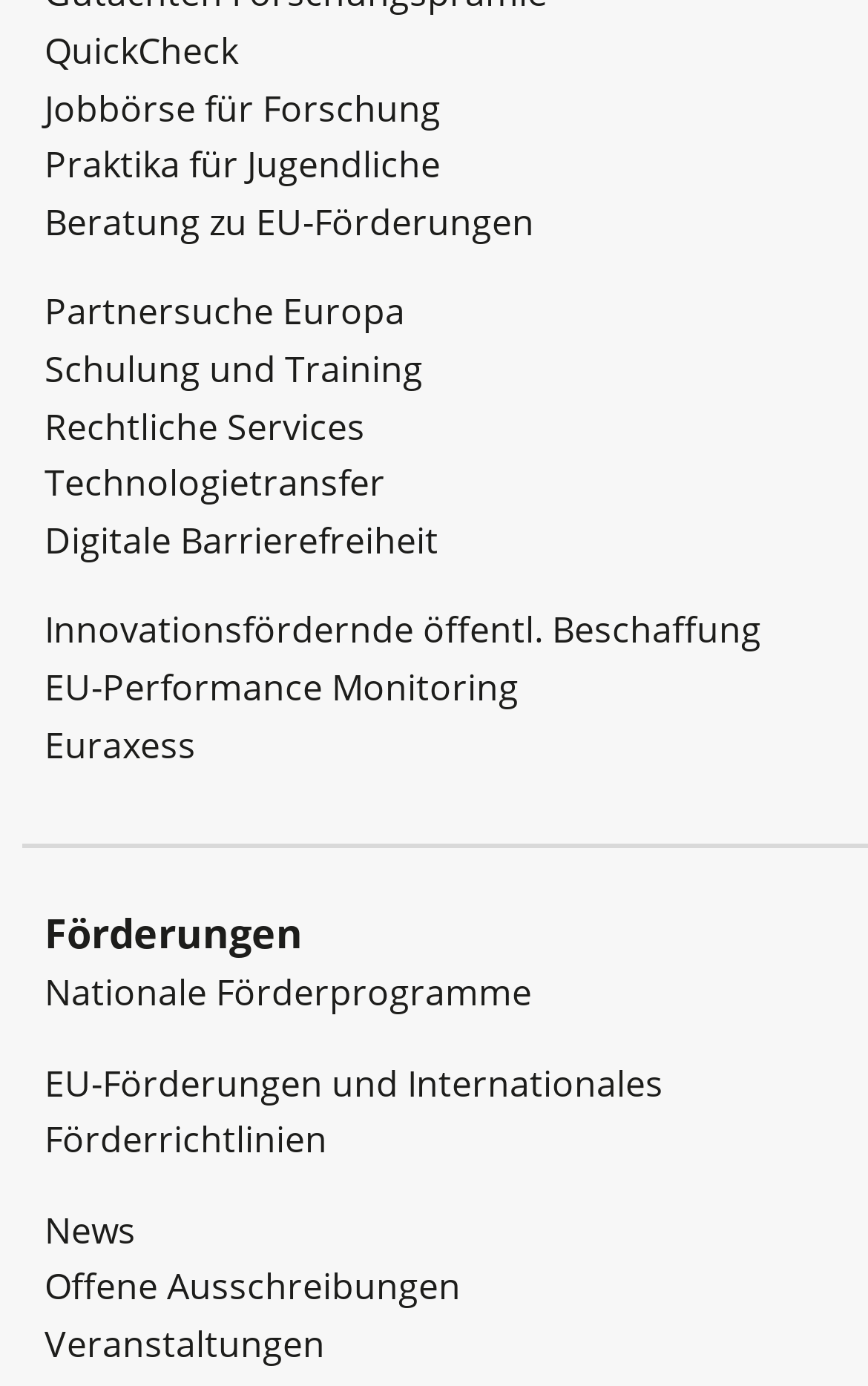How many non-link elements are on the webpage?
Using the image, provide a concise answer in one word or a short phrase.

1